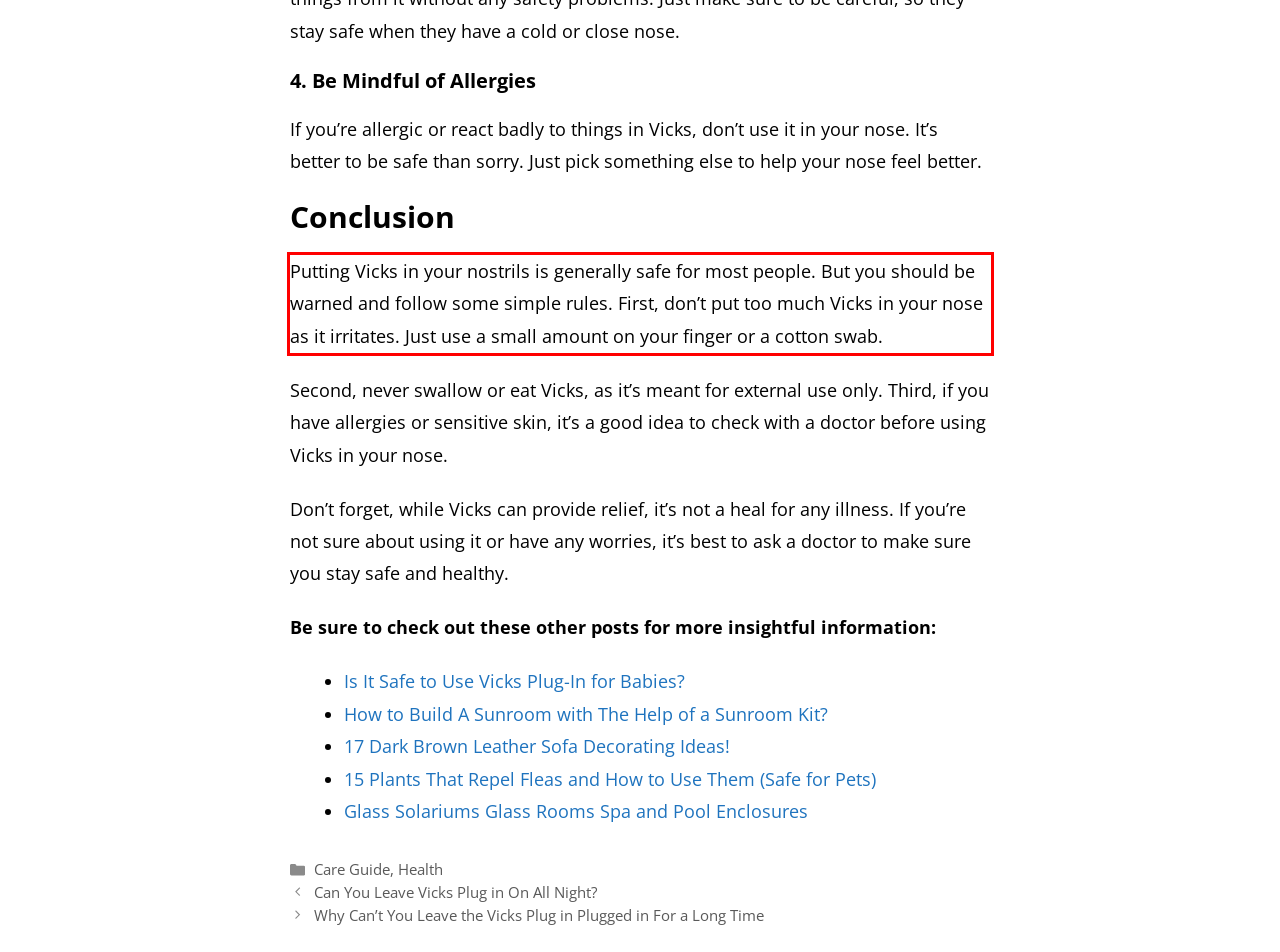Identify the text inside the red bounding box on the provided webpage screenshot by performing OCR.

Putting Vicks in your nostrils is generally safe for most people. But you should be warned and follow some simple rules. First, don’t put too much Vicks in your nose as it irritates. Just use a small amount on your finger or a cotton swab.